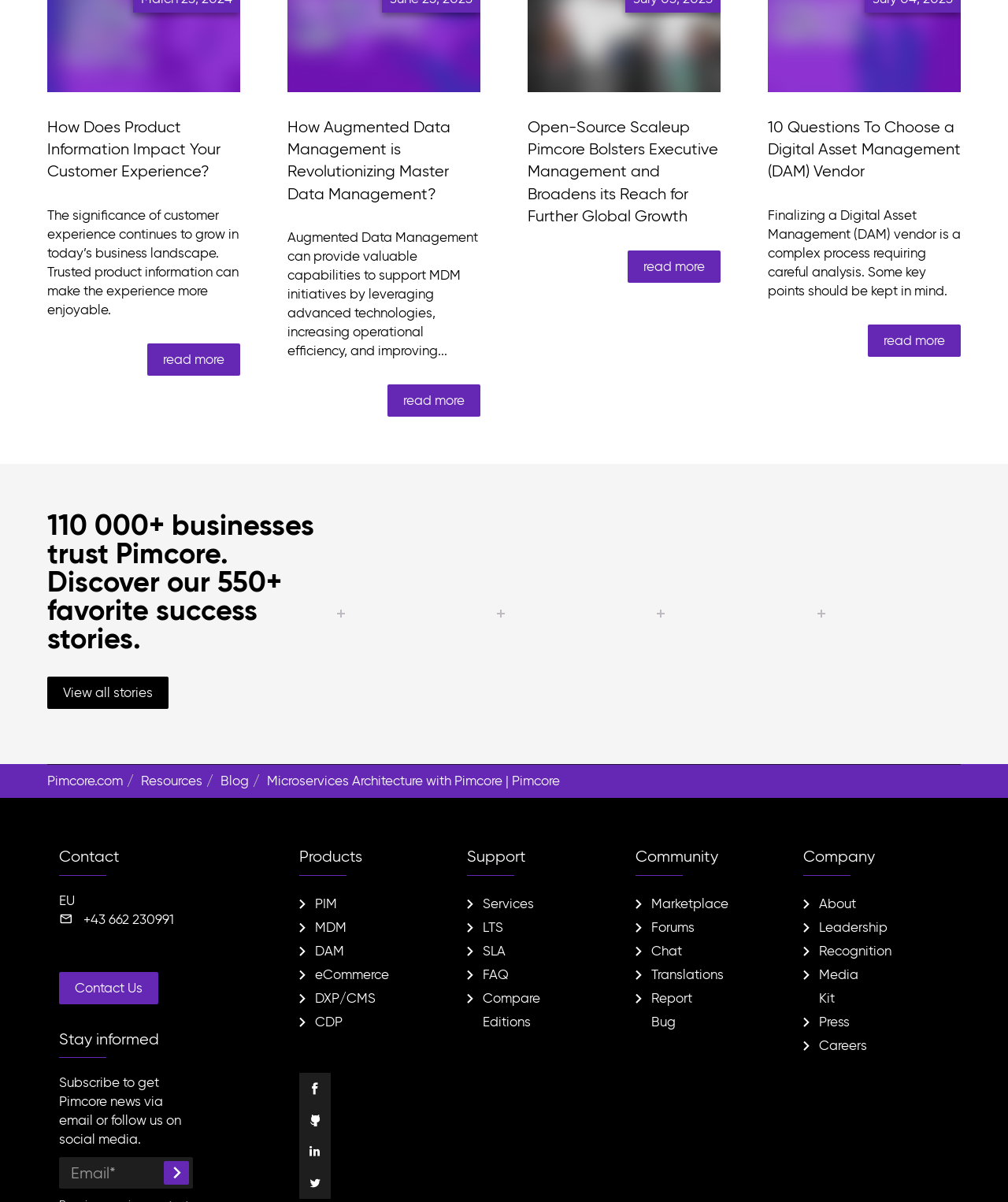How many success stories are mentioned on the webpage?
Please respond to the question thoroughly and include all relevant details.

The webpage mentions '550+ favorite success stories' in the heading '110 000+ businesses trust Pimcore. Discover our 550+ favorite success stories.', indicating that there are more than 550 success stories.